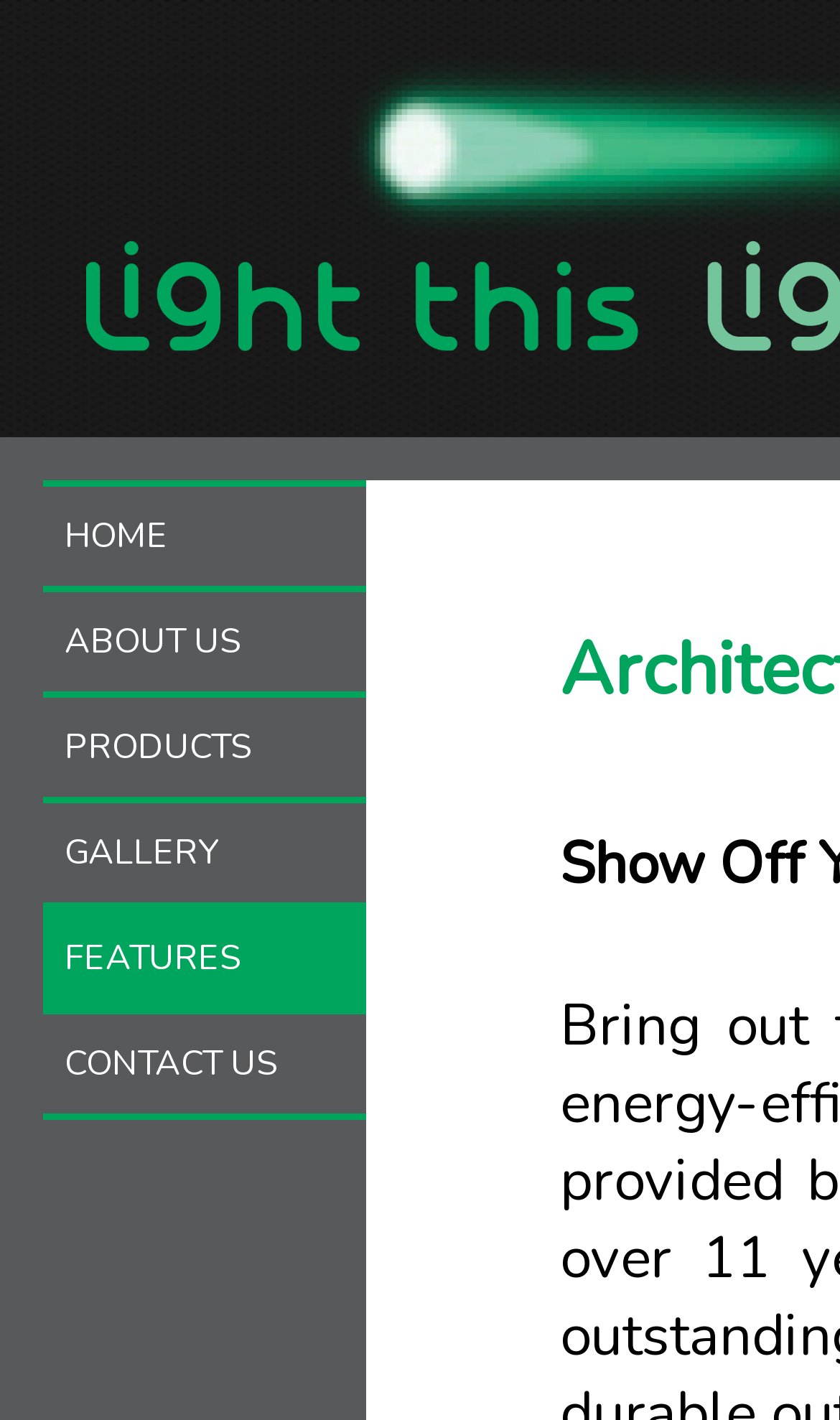Identify and provide the main heading of the webpage.

Architectural Lighting Sydney